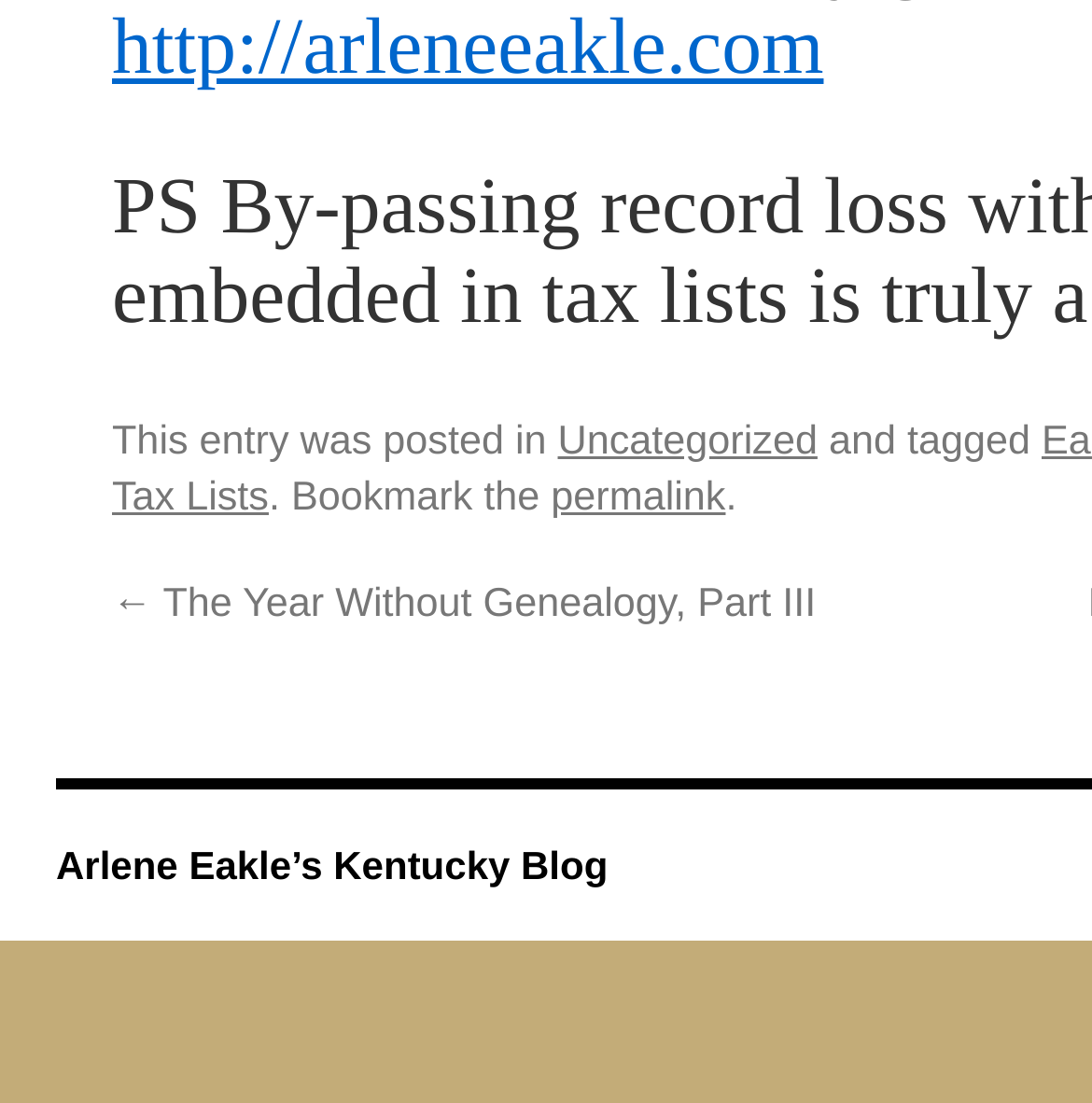Can you find the bounding box coordinates for the UI element given this description: "Arlene Eakle’s Kentucky Blog"? Provide the coordinates as four float numbers between 0 and 1: [left, top, right, bottom].

[0.051, 0.862, 0.557, 0.902]